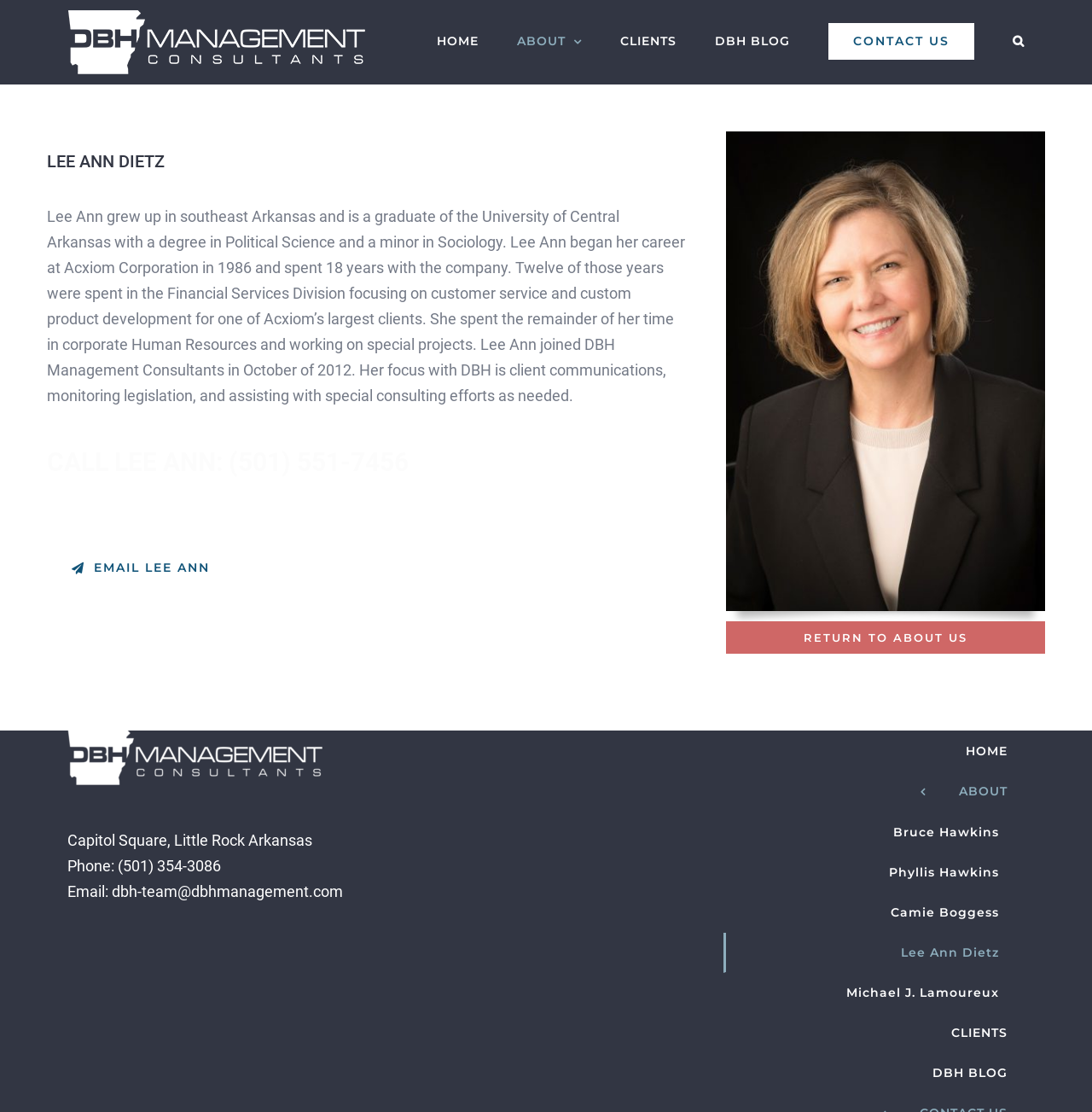Using the elements shown in the image, answer the question comprehensively: What is the company name of Lee Ann's previous employer?

I found the company name by reading the text in the main section of the webpage, which states 'Lee Ann began her career at Acxiom Corporation in 1986...'.